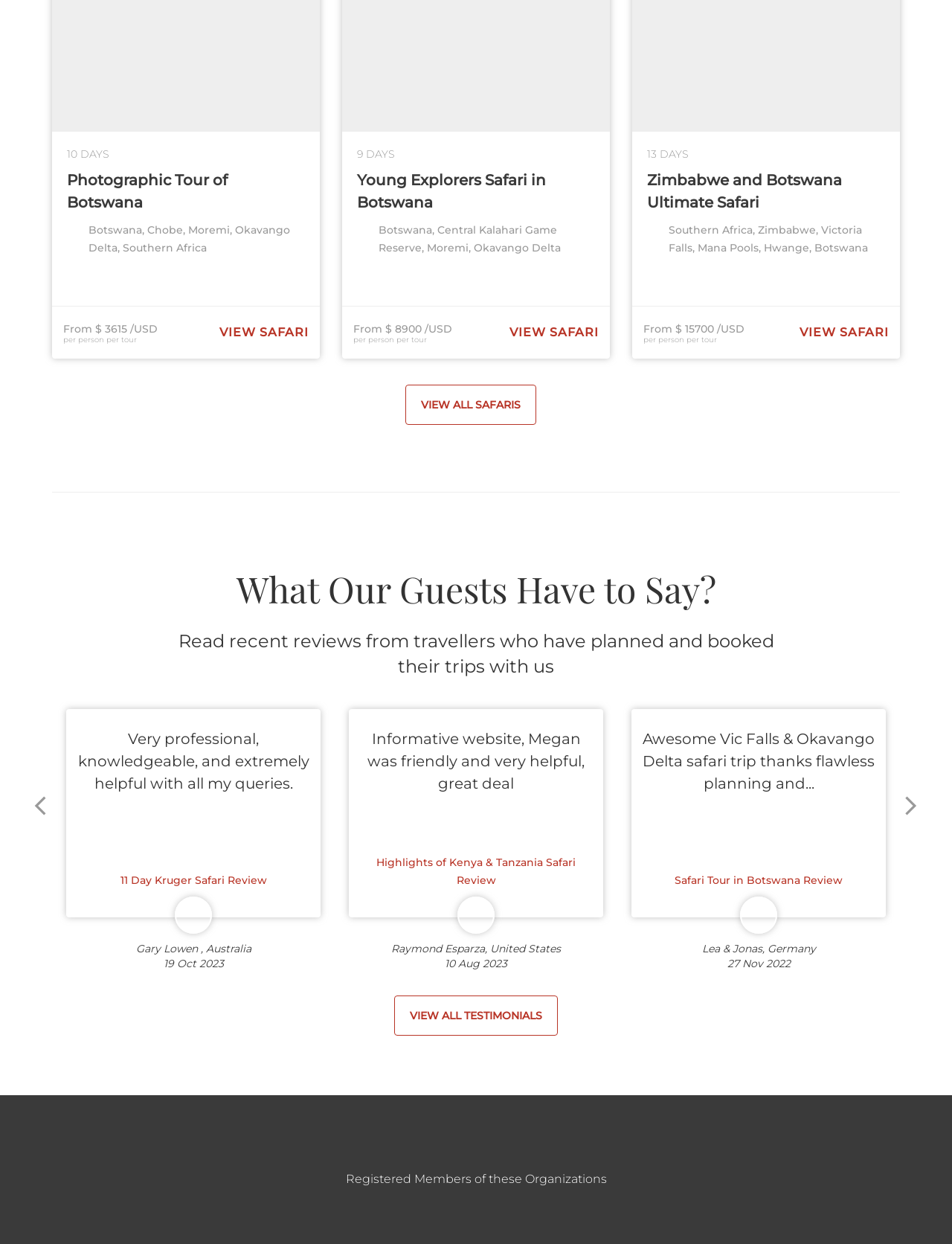Locate the bounding box of the UI element based on this description: "title="Microsoft 365 Backup"". Provide four float numbers between 0 and 1 as [left, top, right, bottom].

None